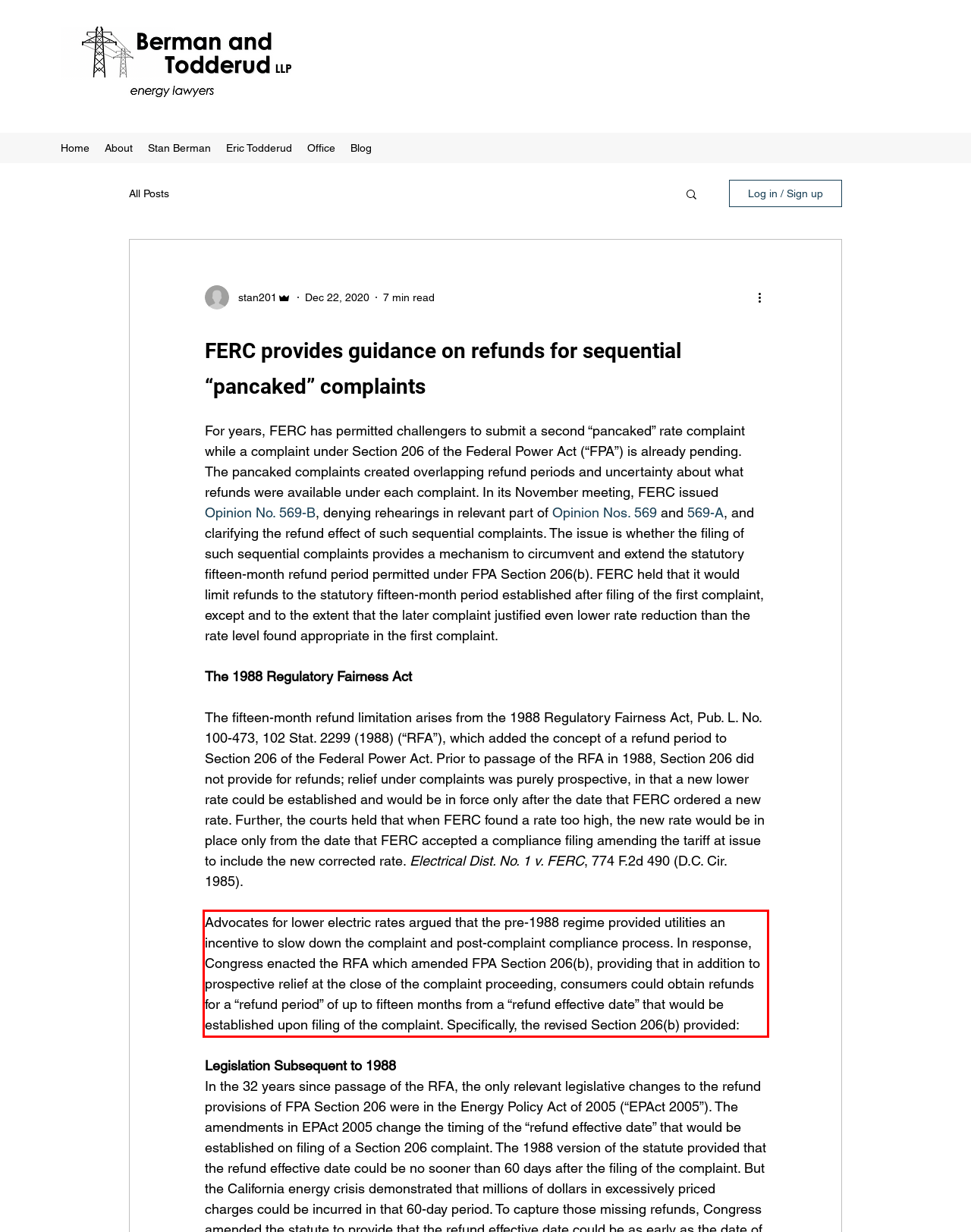Given a screenshot of a webpage with a red bounding box, extract the text content from the UI element inside the red bounding box.

Advocates for lower electric rates argued that the pre-1988 regime provided utilities an incentive to slow down the complaint and post-complaint compliance process. In response, Congress enacted the RFA which amended FPA Section 206(b), providing that in addition to prospective relief at the close of the complaint proceeding, consumers could obtain refunds for a “refund period” of up to fifteen months from a “refund effective date” that would be established upon filing of the complaint. Specifically, the revised Section 206(b) provided: